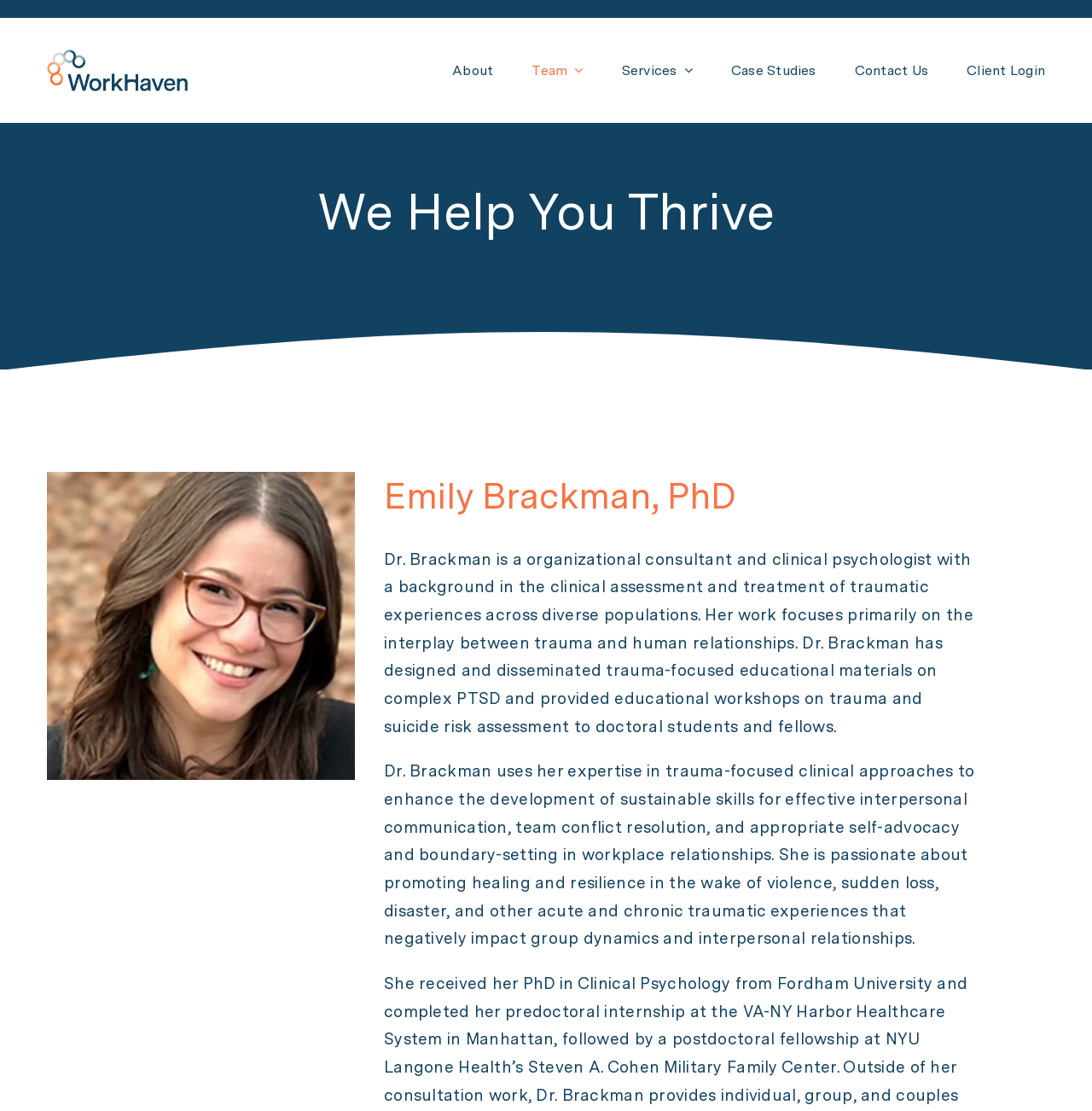Find the bounding box coordinates of the clickable area that will achieve the following instruction: "View Emily Brackman's profile".

[0.506, 0.127, 0.609, 0.142]